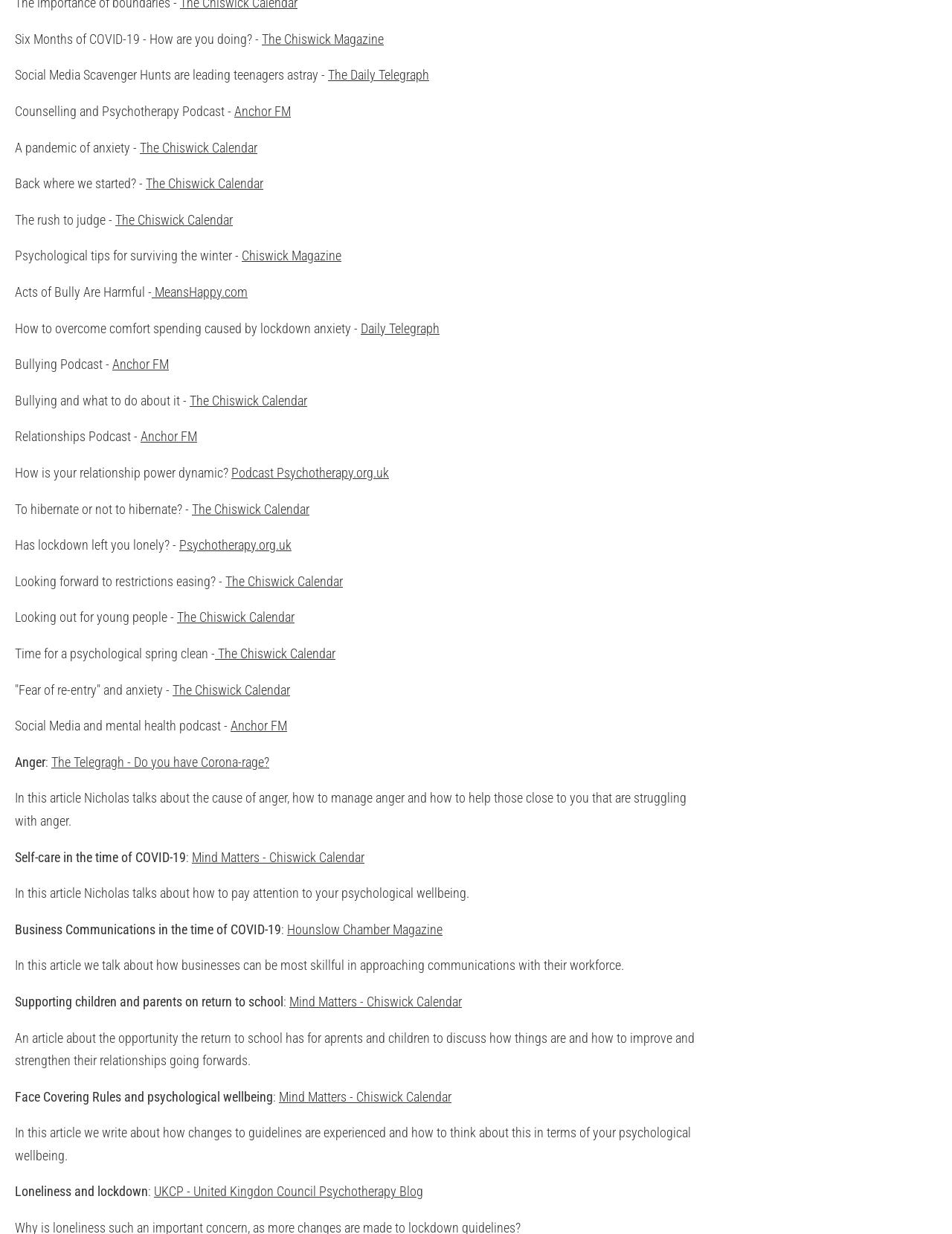Answer the following query with a single word or phrase:
What is the theme of the podcast 'Counselling and Psychotherapy Podcast'?

Psychotherapy